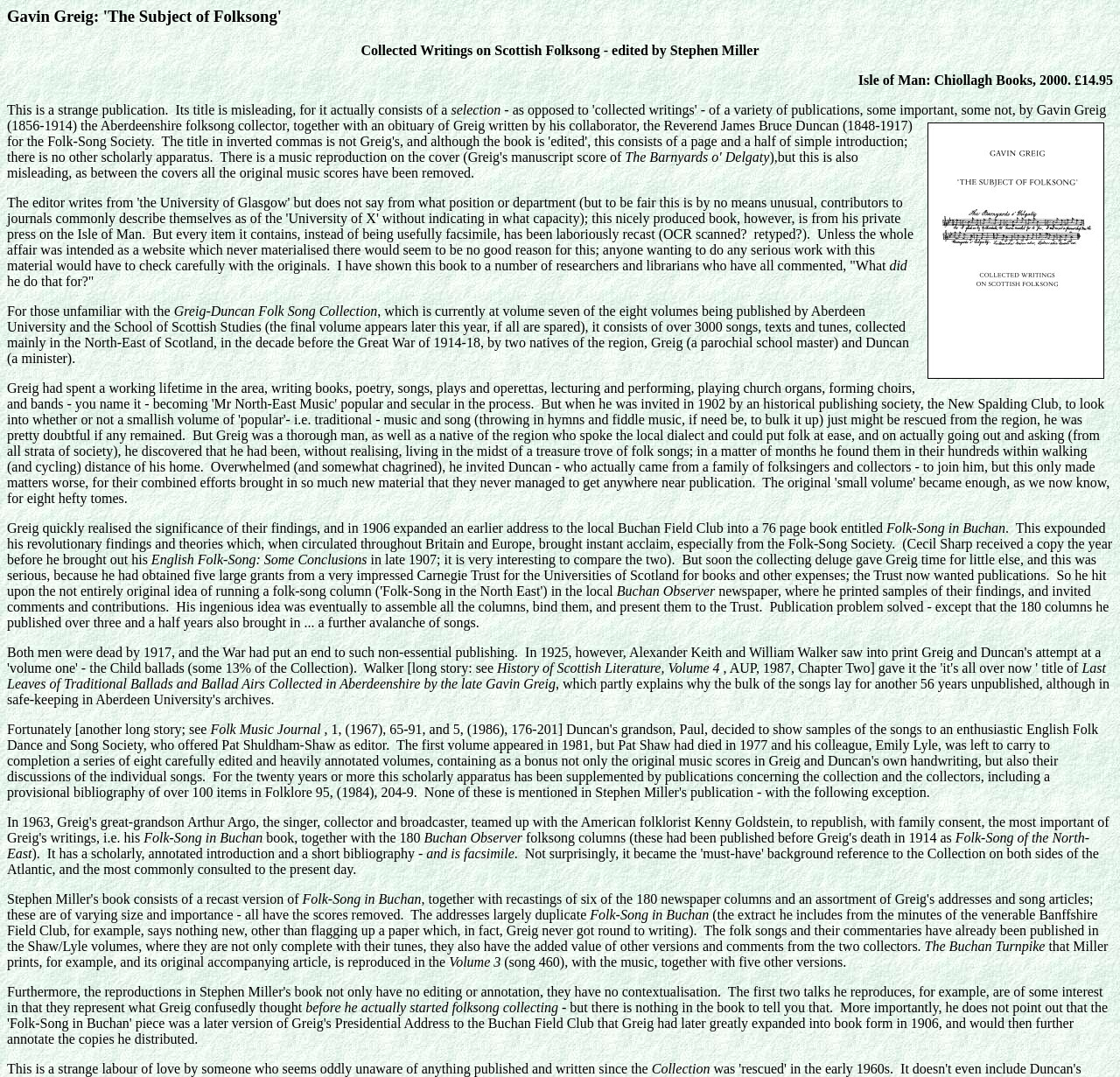What is the name of the collection mentioned in the text?
Give a single word or phrase answer based on the content of the image.

Greig-Duncan Folk Song Collection